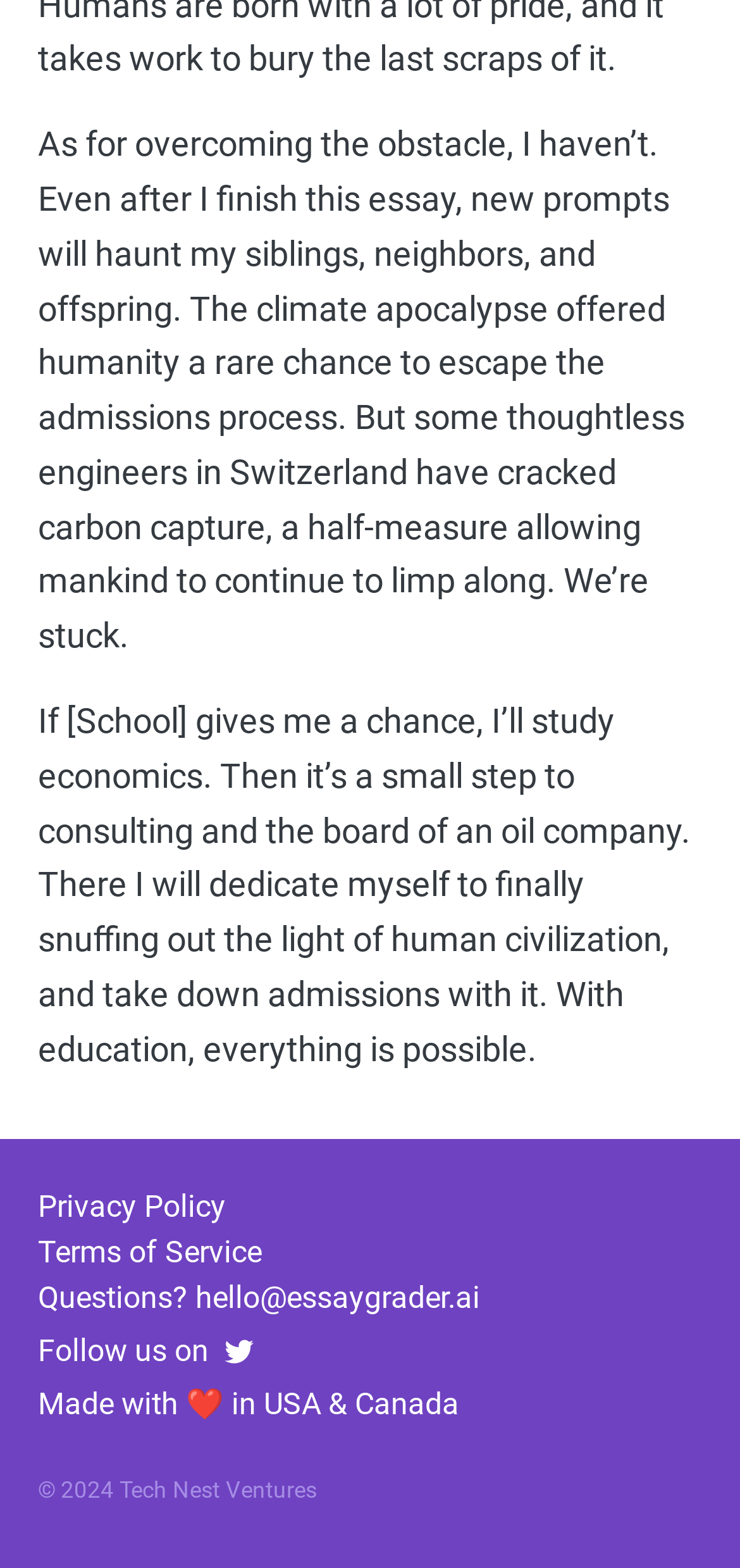What is the author's intended career path?
Answer with a single word or short phrase according to what you see in the image.

economics to consulting to oil company